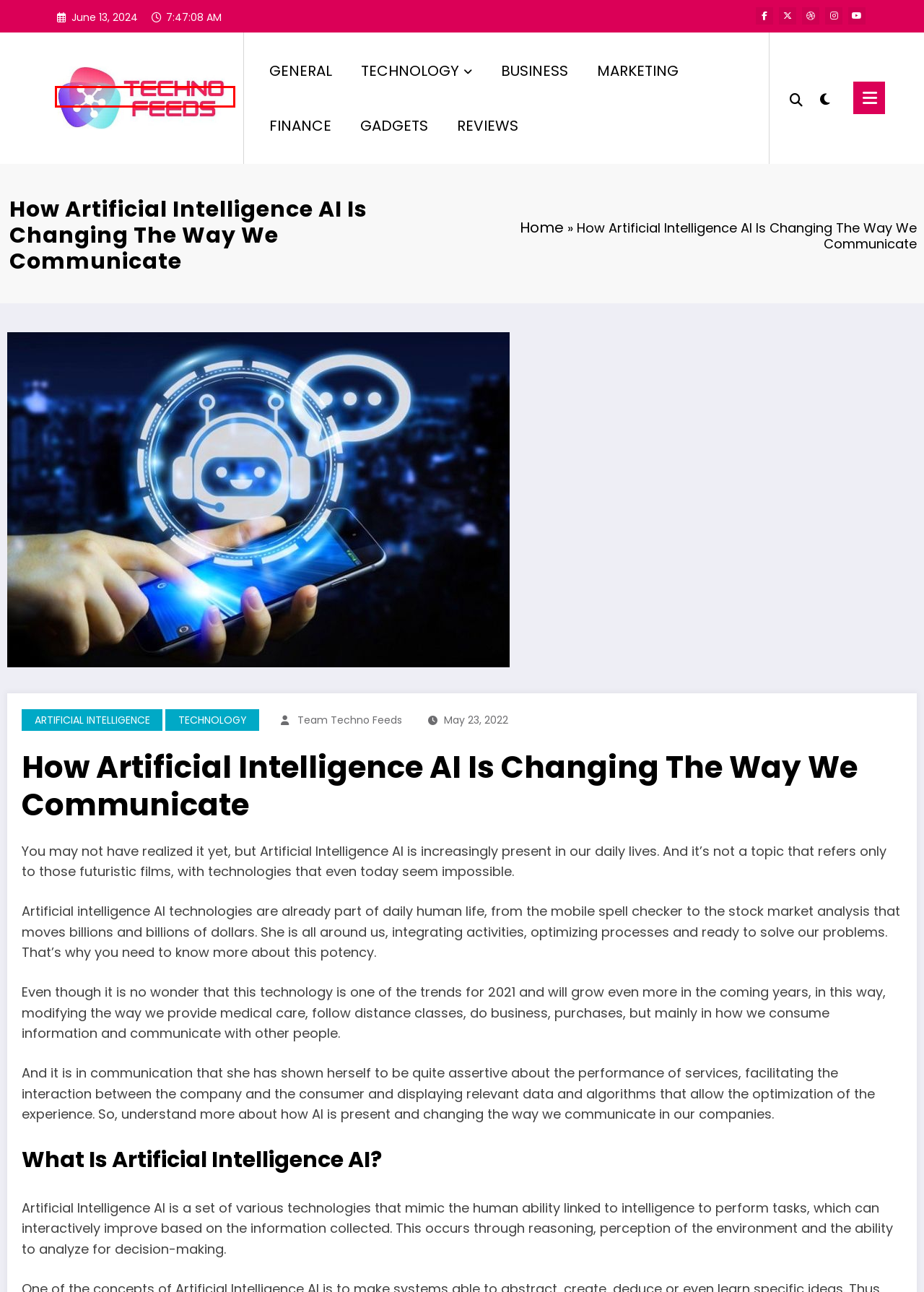Observe the screenshot of a webpage with a red bounding box highlighting an element. Choose the webpage description that accurately reflects the new page after the element within the bounding box is clicked. Here are the candidates:
A. Team Techno Feeds, Author at TechnoFeeds
B. GENERAL Archives - TechnoFeeds
C. BUSINESS Archives - TechnoFeeds
D. TechnoFeeds - Technology Updates 24/7
E. FINANCE Archives - TechnoFeeds
F. May 2022 - TechnoFeeds
G. TECHNOLOGY Archives - TechnoFeeds
H. GADGETS Archives - TechnoFeeds

D